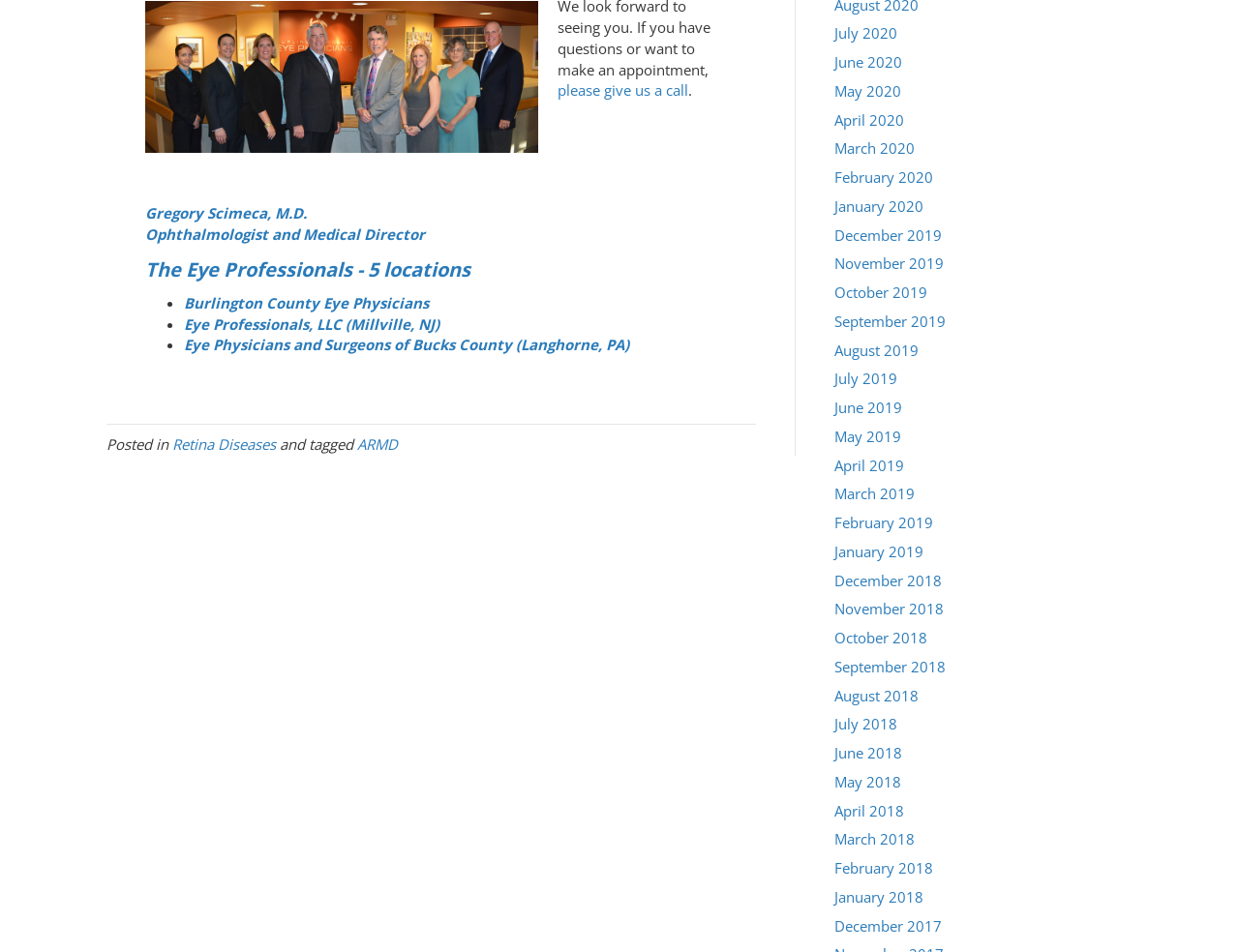Identify the bounding box coordinates of the HTML element based on this description: "July 2019".

[0.673, 0.388, 0.724, 0.408]